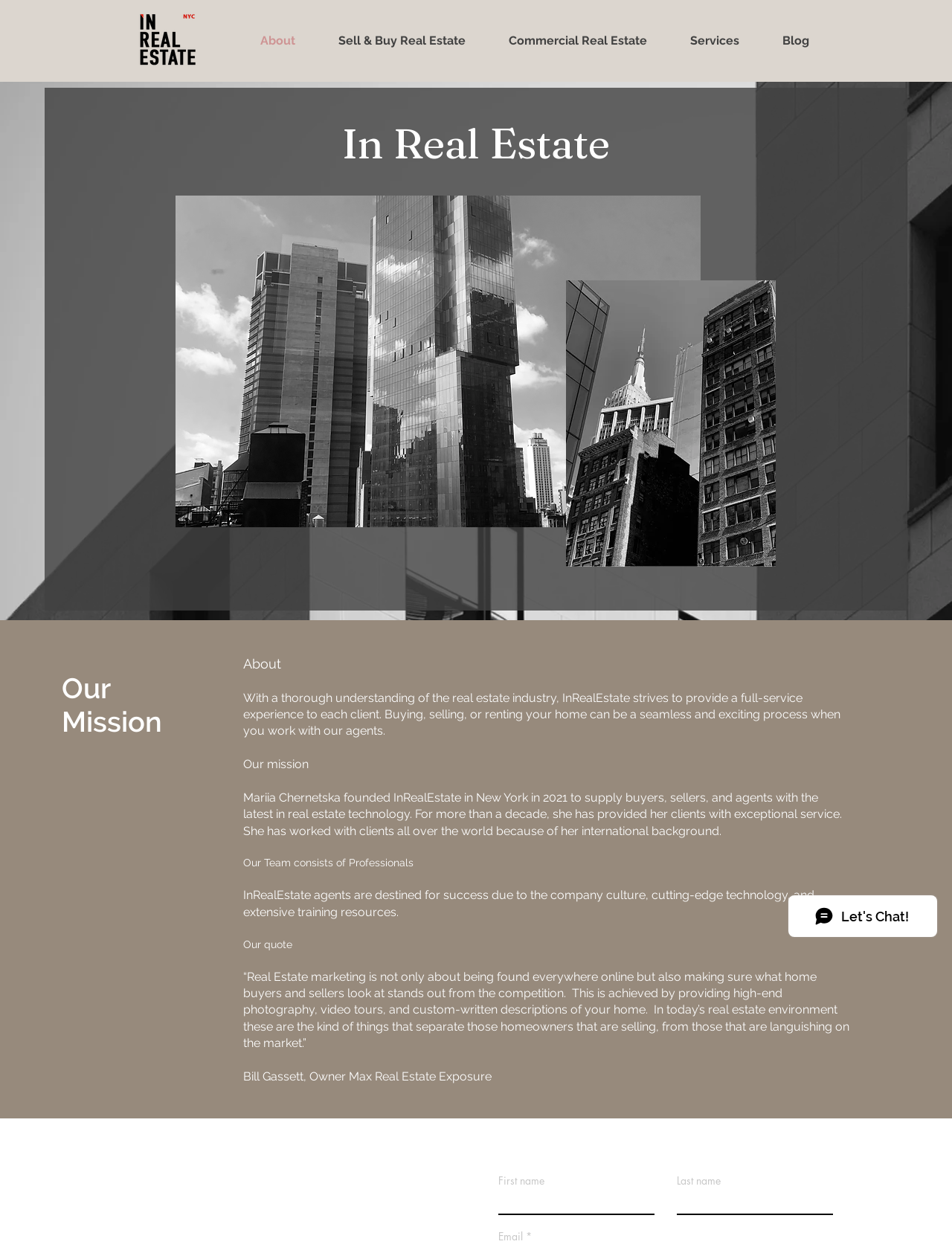Give a succinct answer to this question in a single word or phrase: 
What is the purpose of the form at the bottom of the webpage?

To contact InRealEstate